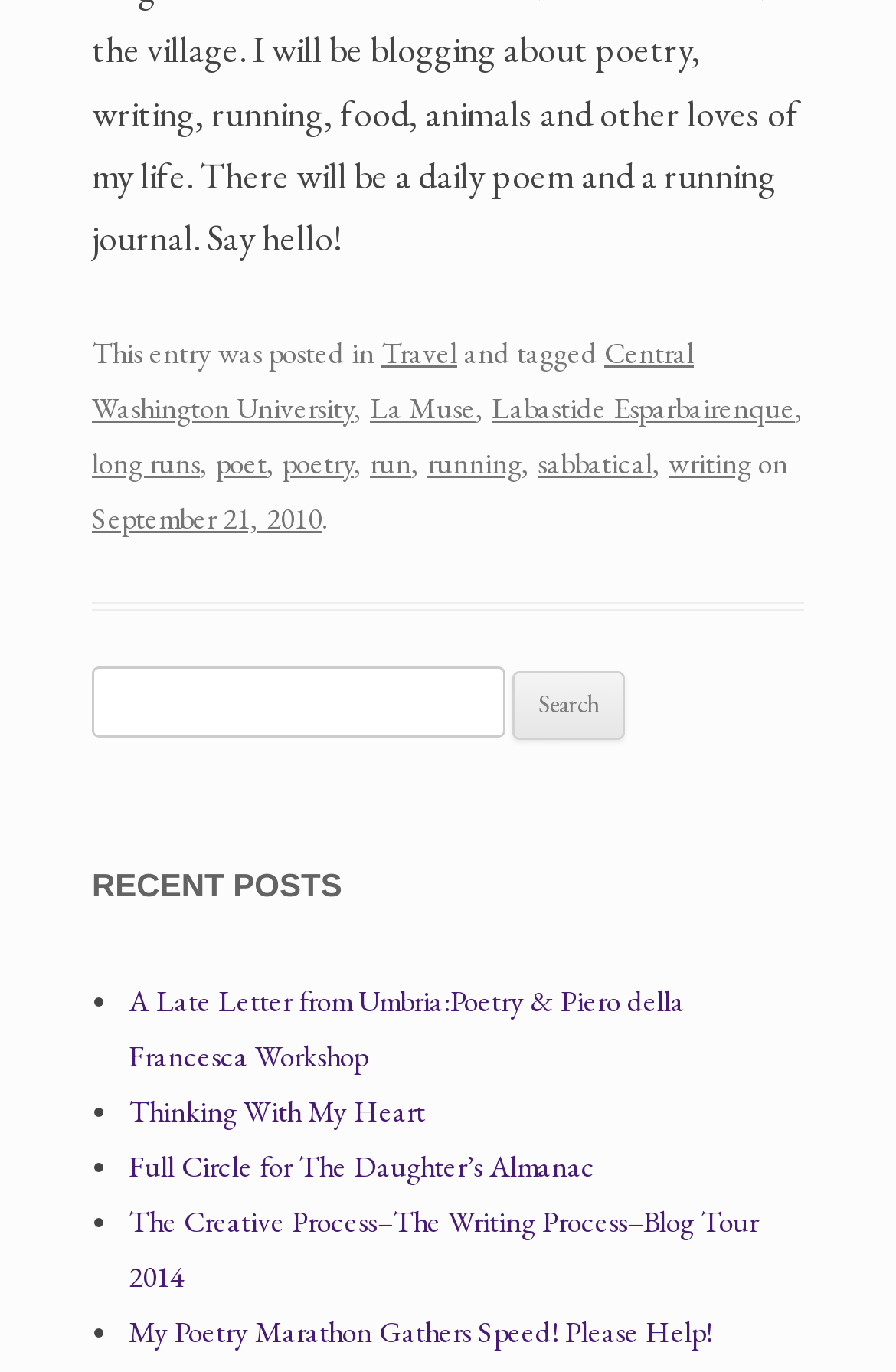Provide the bounding box coordinates of the HTML element described as: "parent_node: Search for: value="Search"". The bounding box coordinates should be four float numbers between 0 and 1, i.e., [left, top, right, bottom].

[0.573, 0.489, 0.698, 0.539]